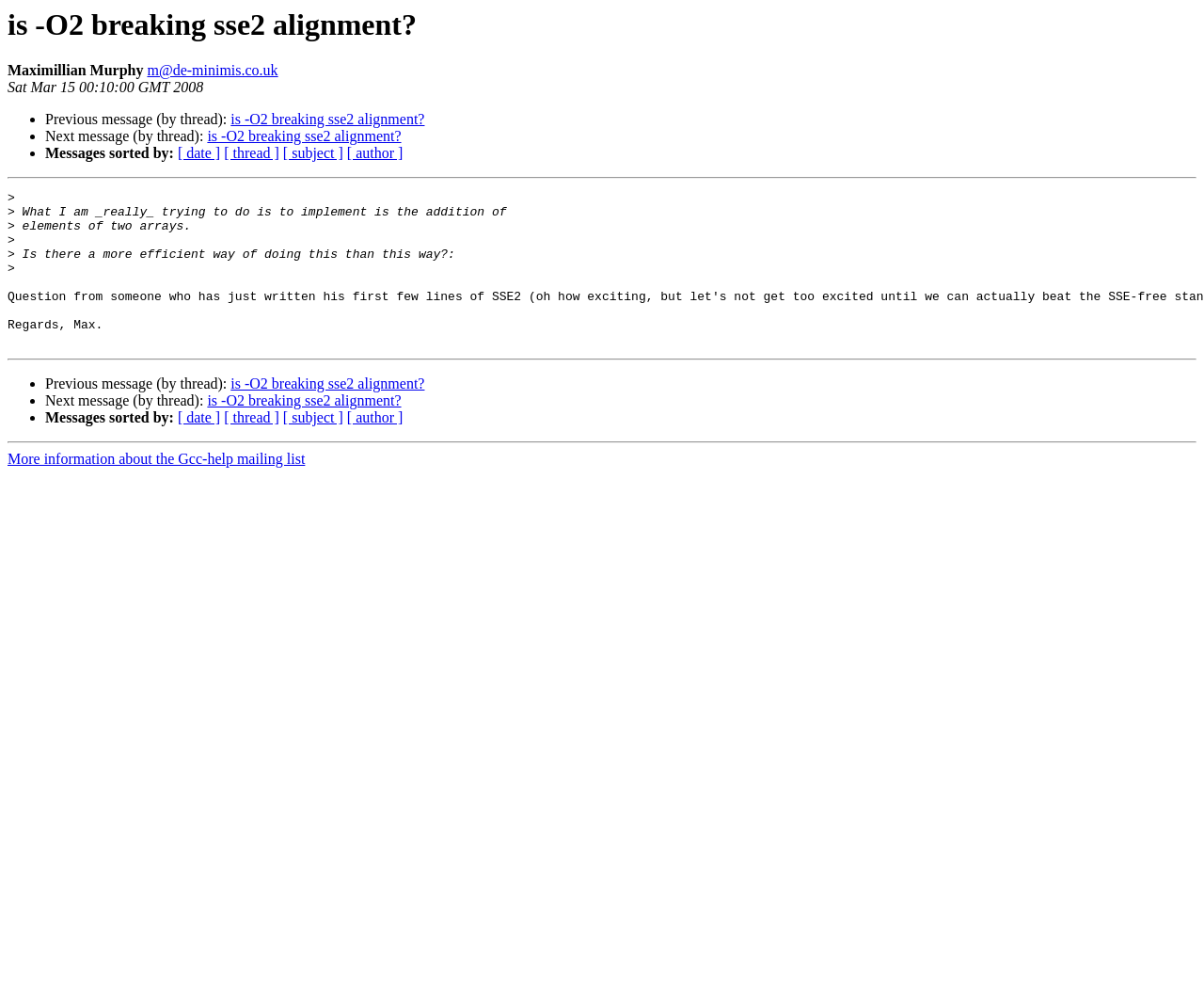Locate the UI element described as follows: "m@de-minimis.co.uk". Return the bounding box coordinates as four float numbers between 0 and 1 in the order [left, top, right, bottom].

[0.122, 0.062, 0.231, 0.078]